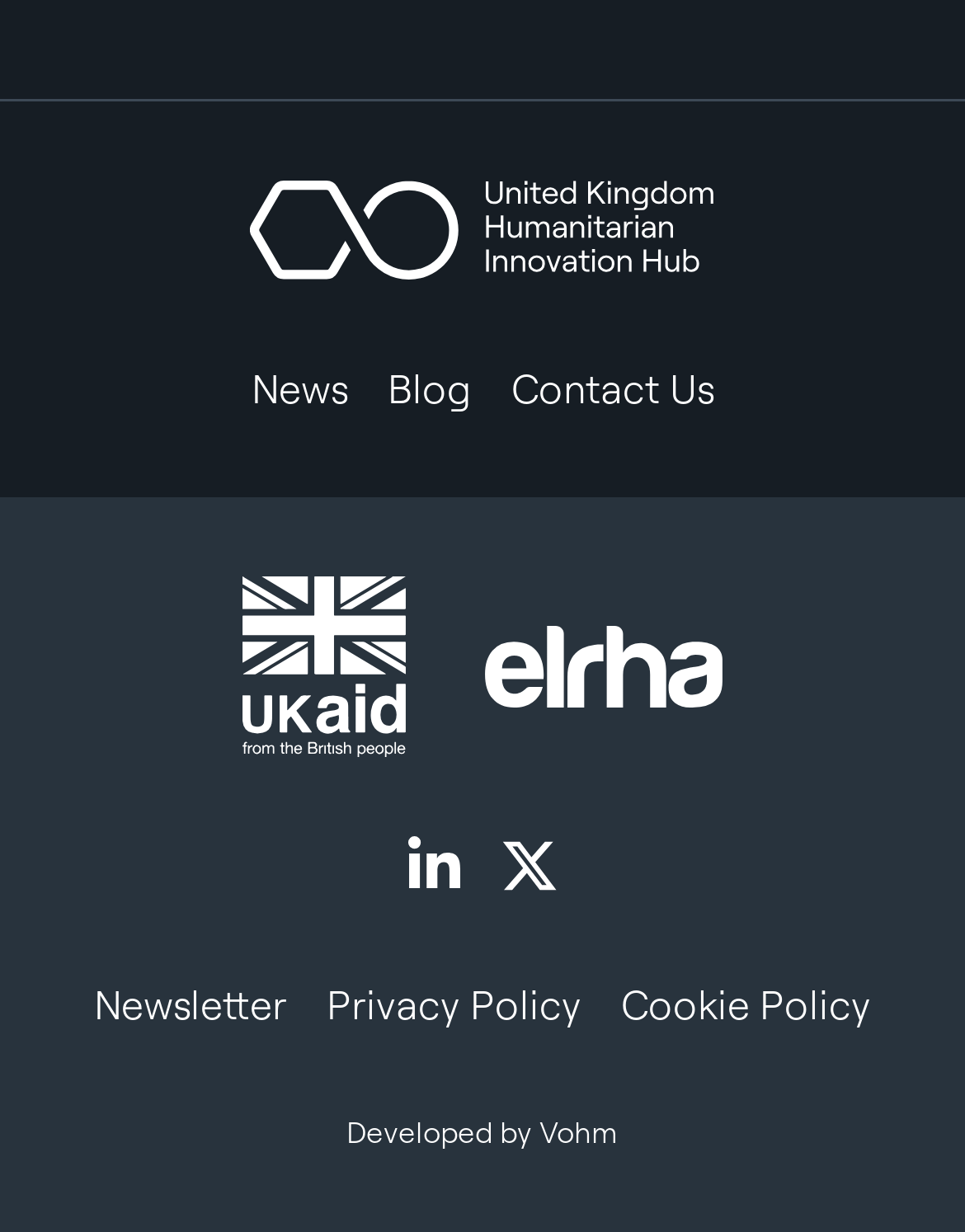What is the name of the organization that developed the website?
Please interpret the details in the image and answer the question thoroughly.

I found the text 'Developed by' and next to it is a link 'Vohm', which indicates that Vohm is the organization that developed the website.